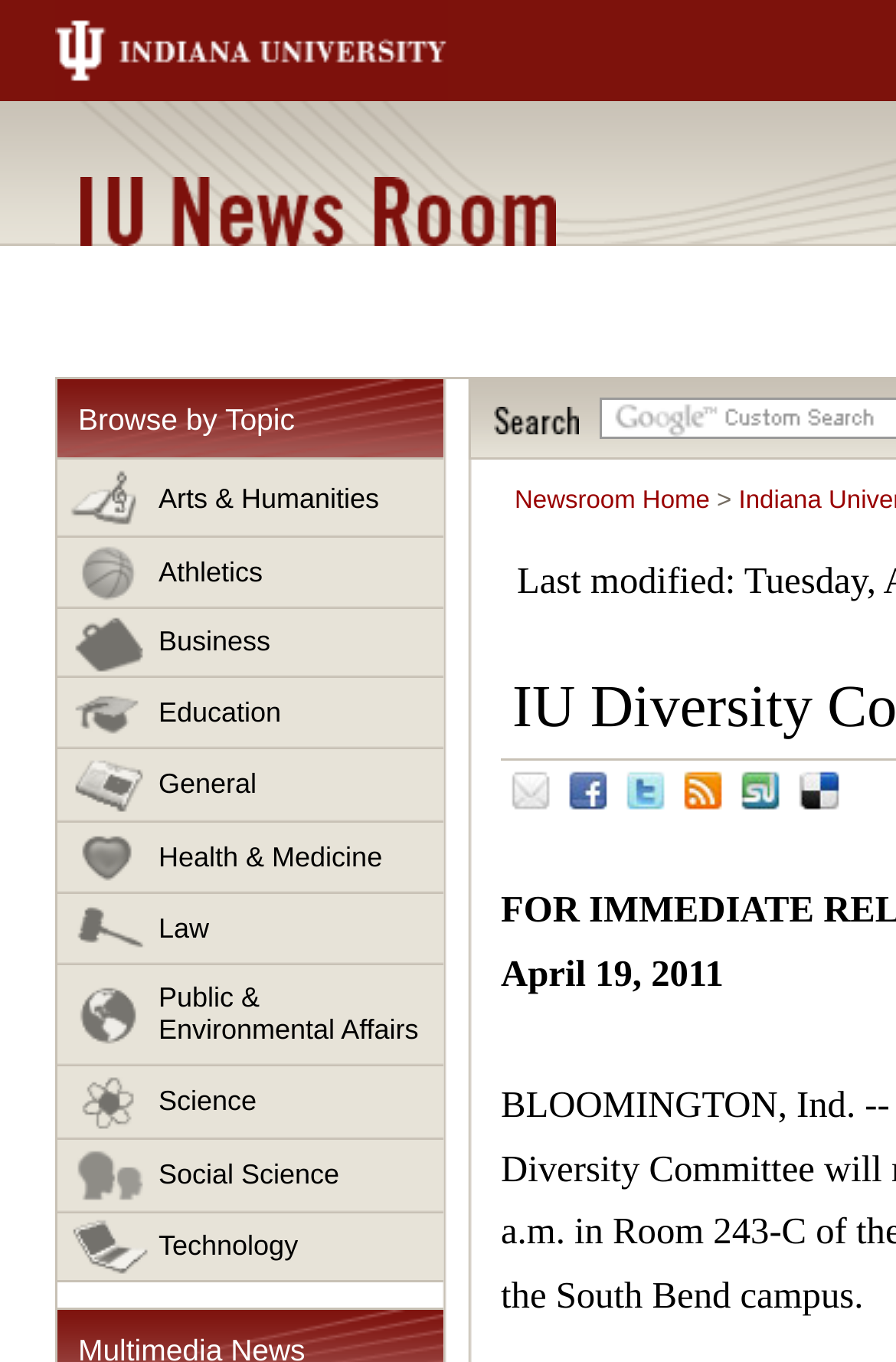Reply to the question below using a single word or brief phrase:
What are the topics to browse by?

Arts & Humanities, Athletics, etc.